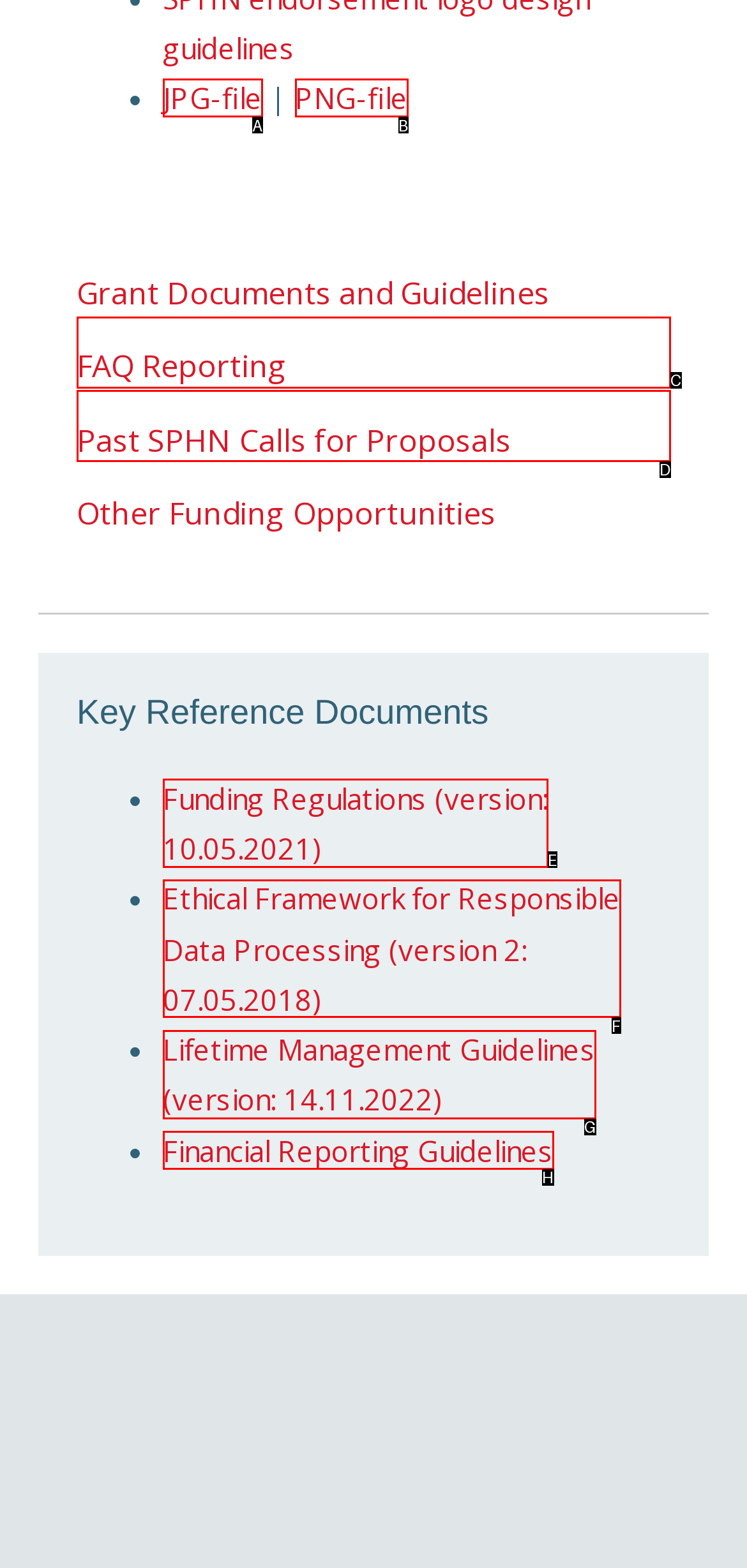Identify which lettered option to click to carry out the task: Read Ethical Framework for Responsible Data Processing. Provide the letter as your answer.

F